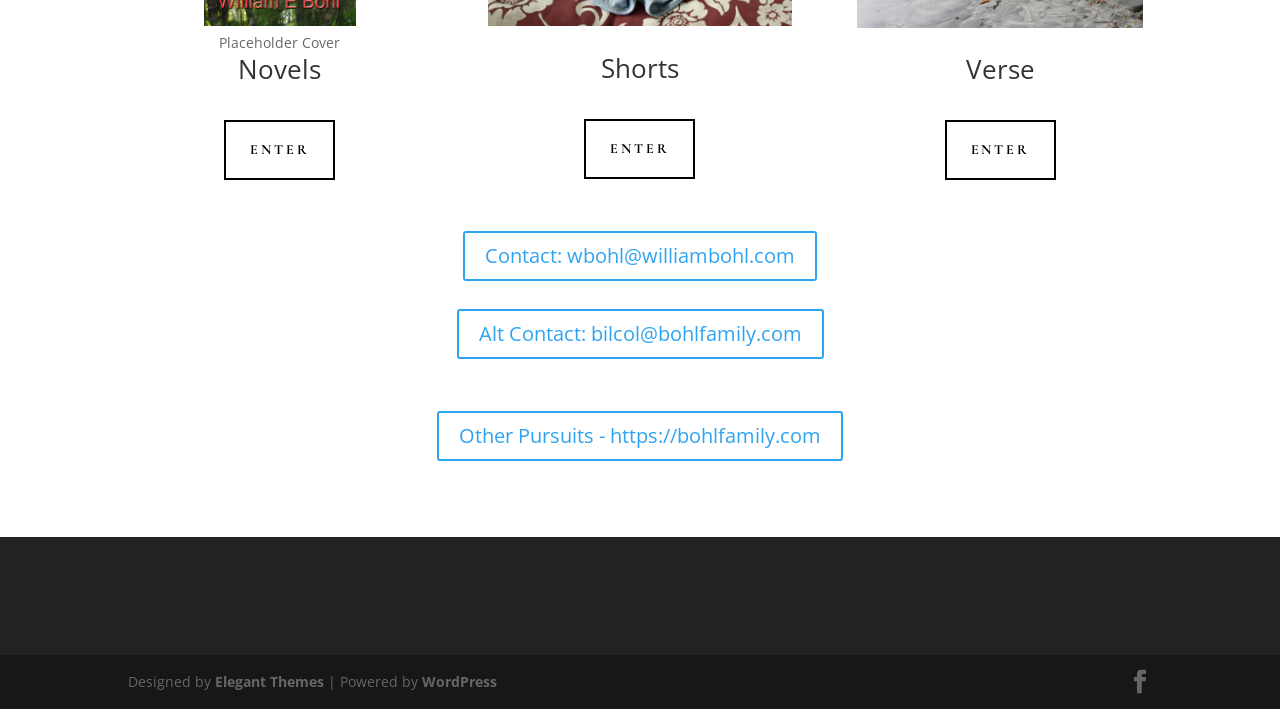Provide a brief response in the form of a single word or phrase:
What are the three categories of writings?

Novels, Shorts, Verse